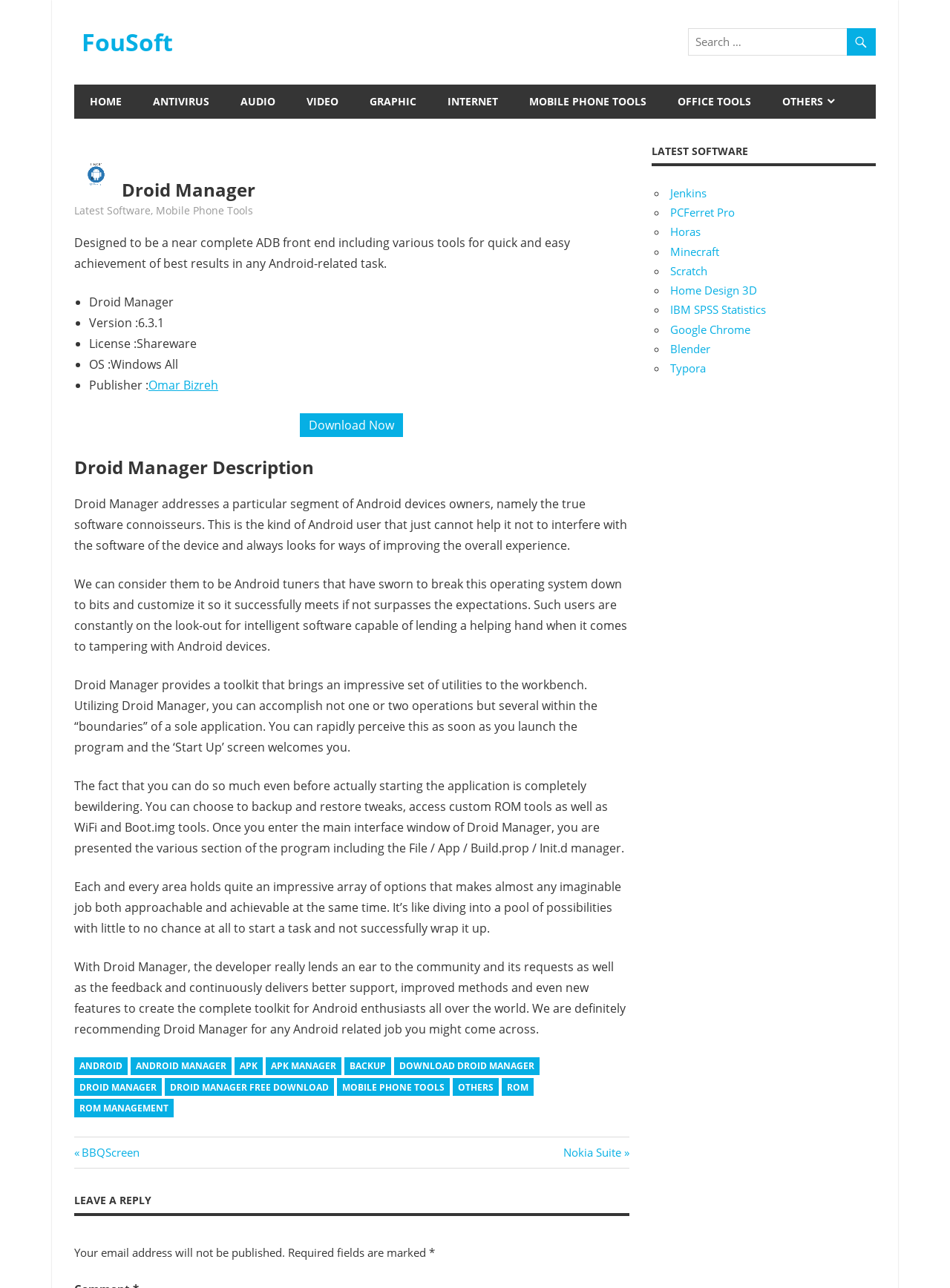What is the operating system supported by Droid Manager?
Provide a concise answer using a single word or phrase based on the image.

Windows All